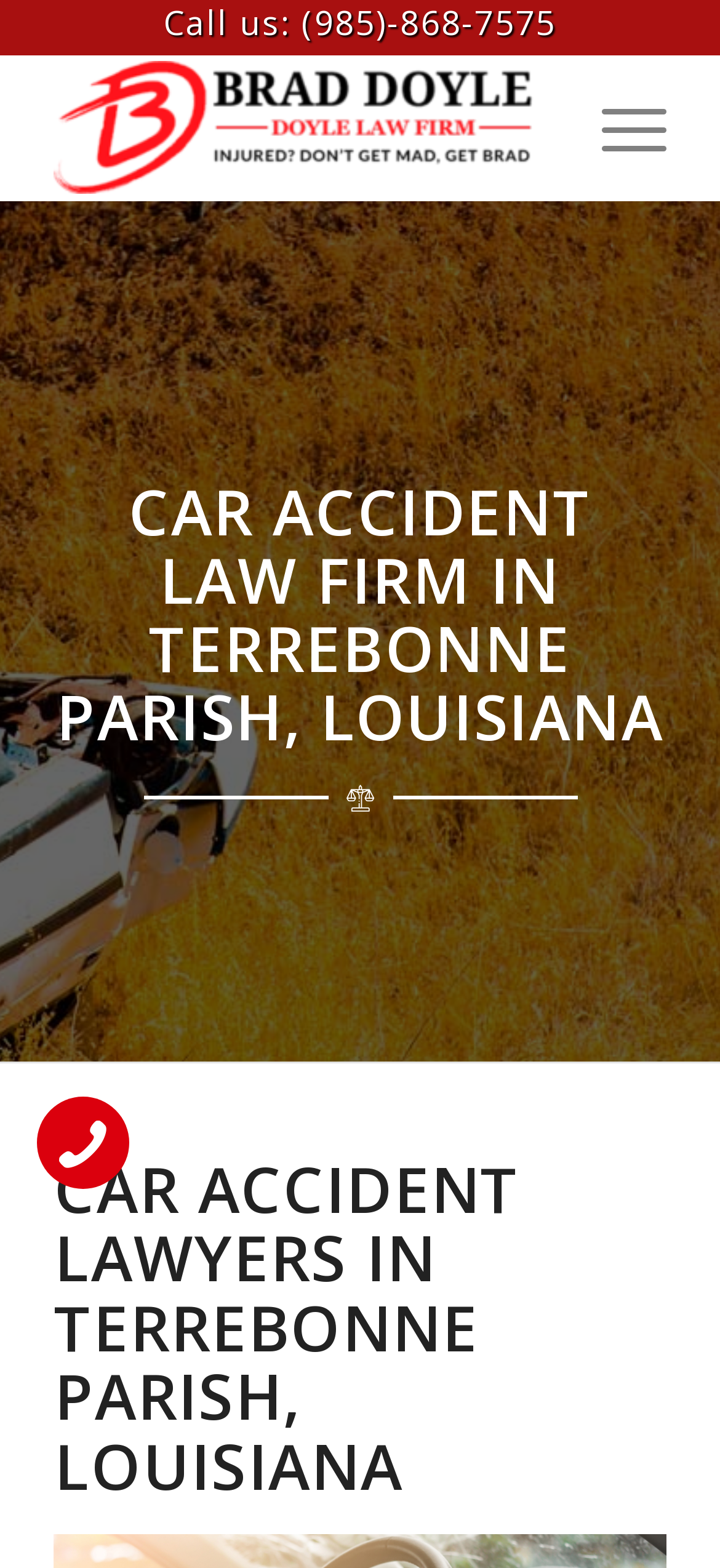Is there a menu on the page?
Refer to the image and provide a thorough answer to the question.

I found a link element with the text 'Menu' which is located at the top right of the page, indicating the presence of a menu.